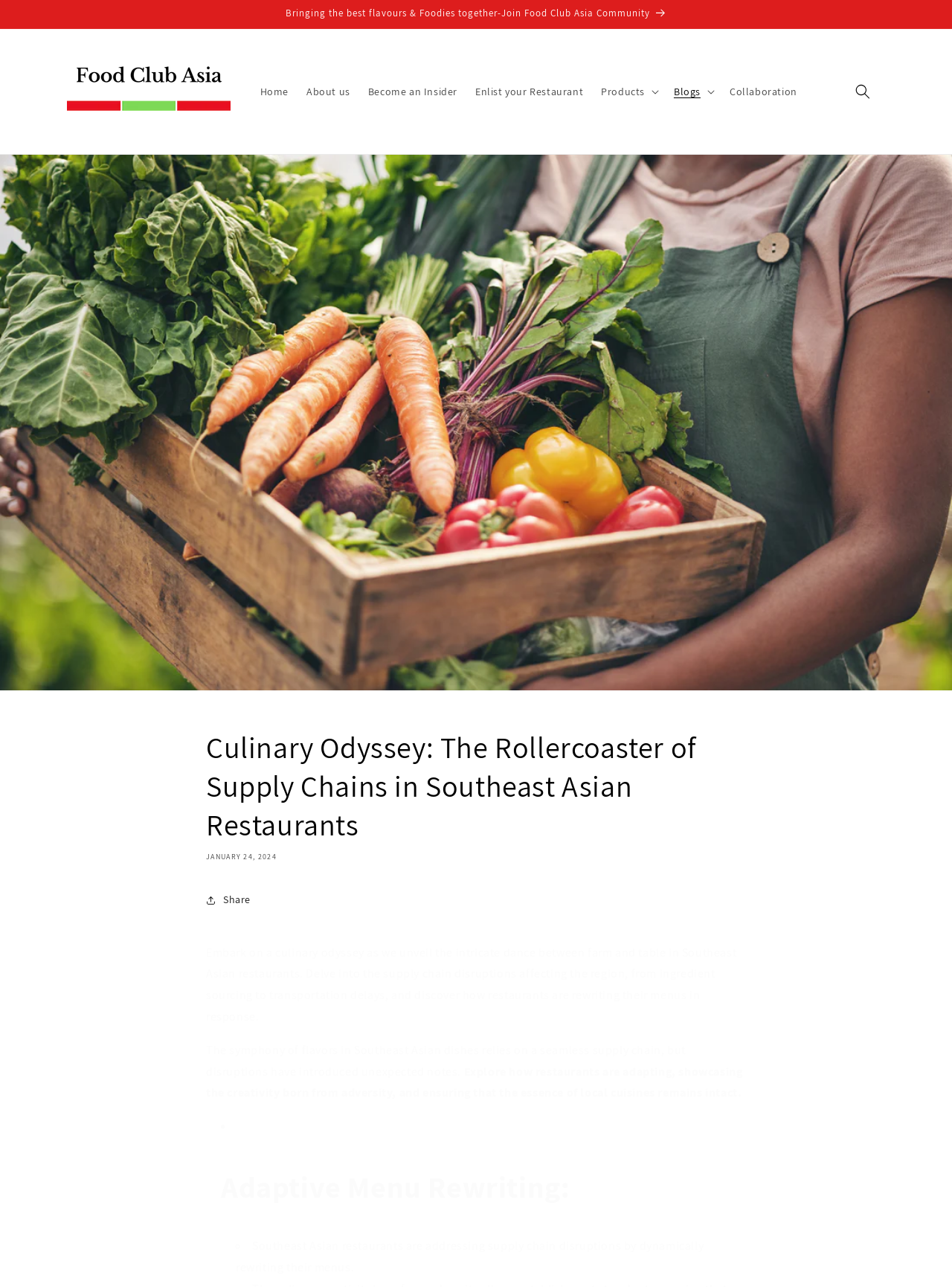Please identify the bounding box coordinates of the element's region that needs to be clicked to fulfill the following instruction: "Search for something". The bounding box coordinates should consist of four float numbers between 0 and 1, i.e., [left, top, right, bottom].

None